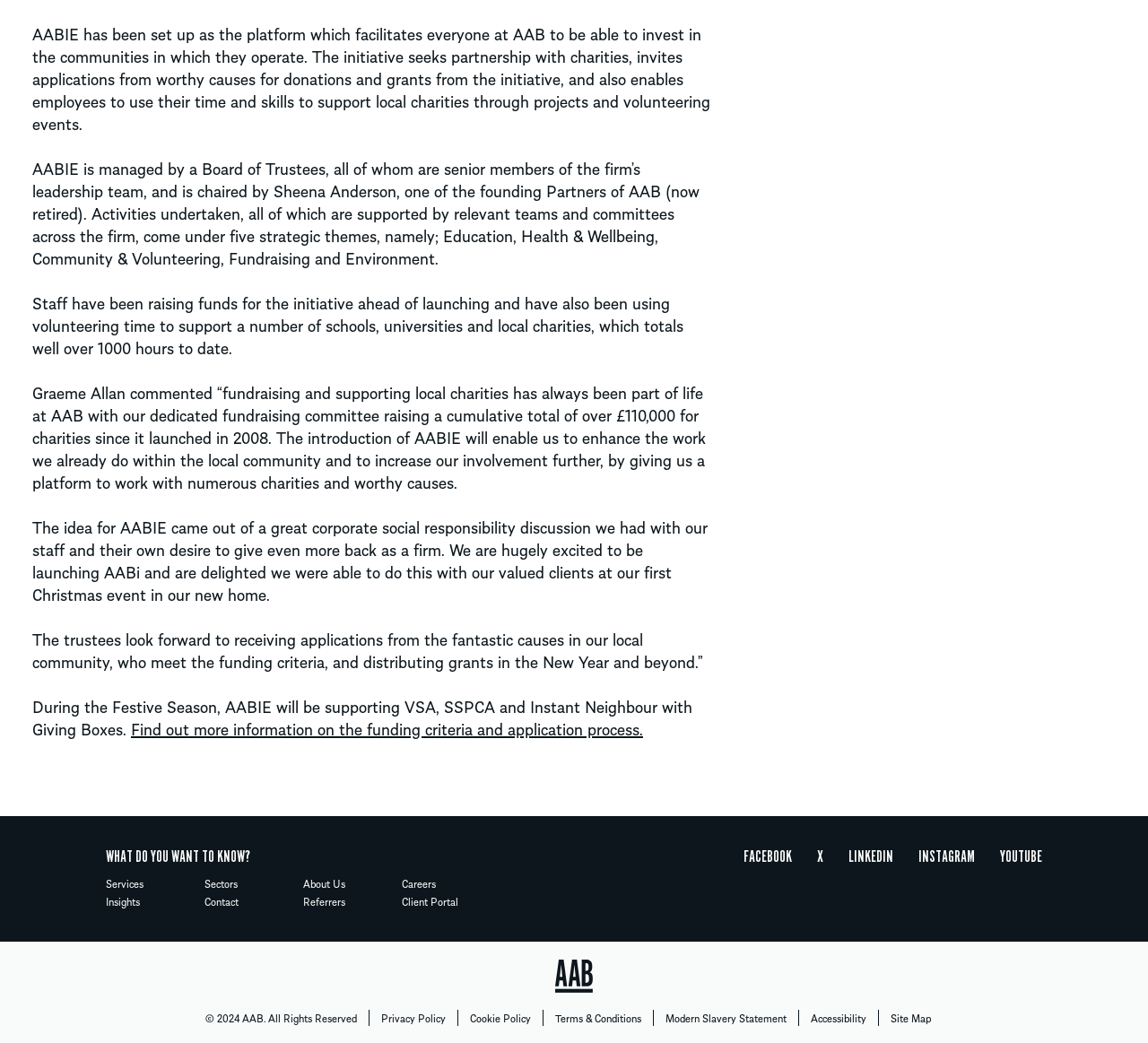Pinpoint the bounding box coordinates of the clickable area necessary to execute the following instruction: "View Privacy Policy". The coordinates should be given as four float numbers between 0 and 1, namely [left, top, right, bottom].

[0.332, 0.955, 0.388, 0.997]